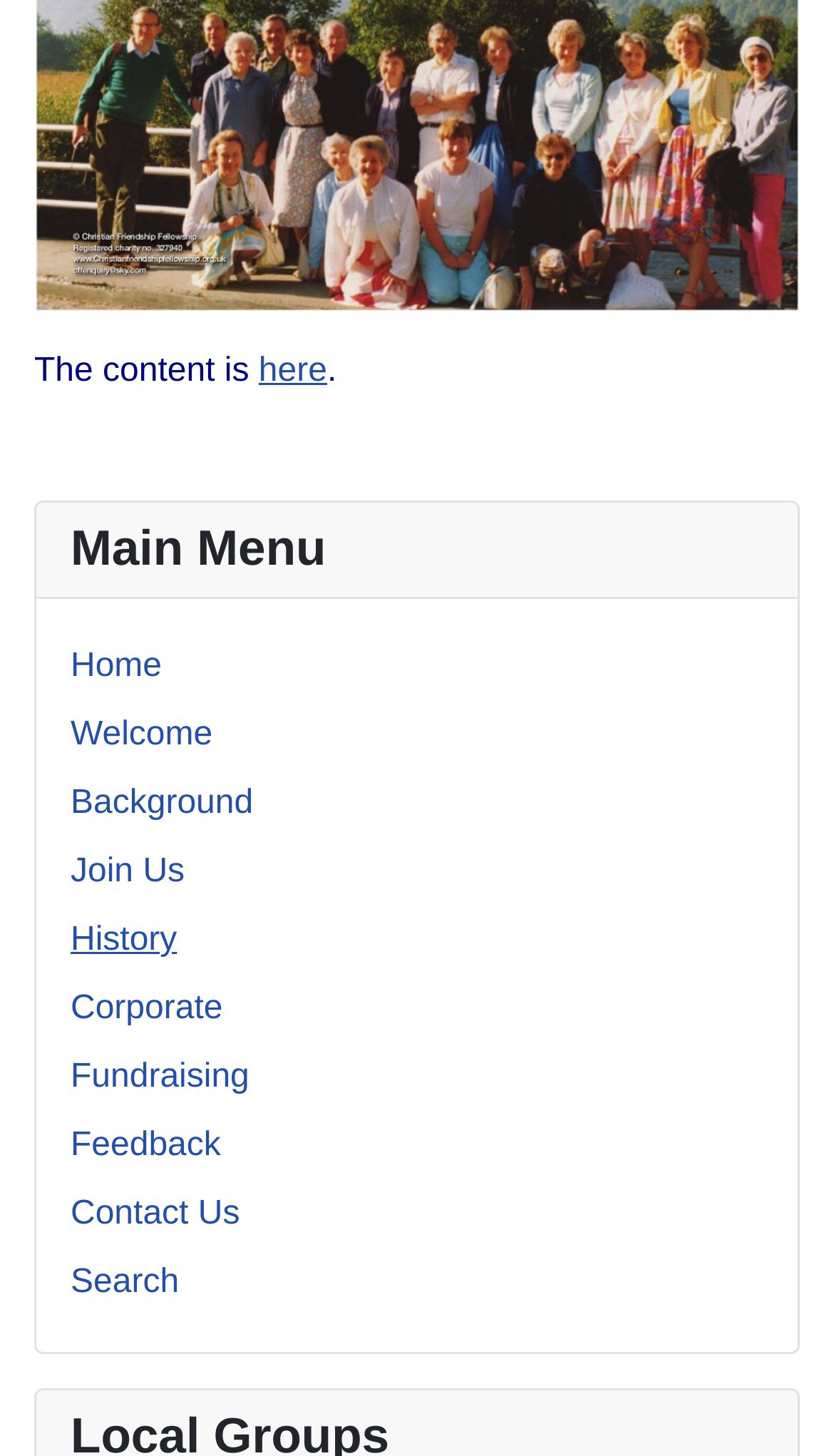How many links are in the main menu?
Can you offer a detailed and complete answer to this question?

I counted the number of link elements under the 'Main Menu' heading, which are 'Home', 'Welcome', 'Background', 'Join Us', 'History', 'Corporate', 'Fundraising', 'Feedback', 'Contact Us', 'Search', and 'Booklet cover'.